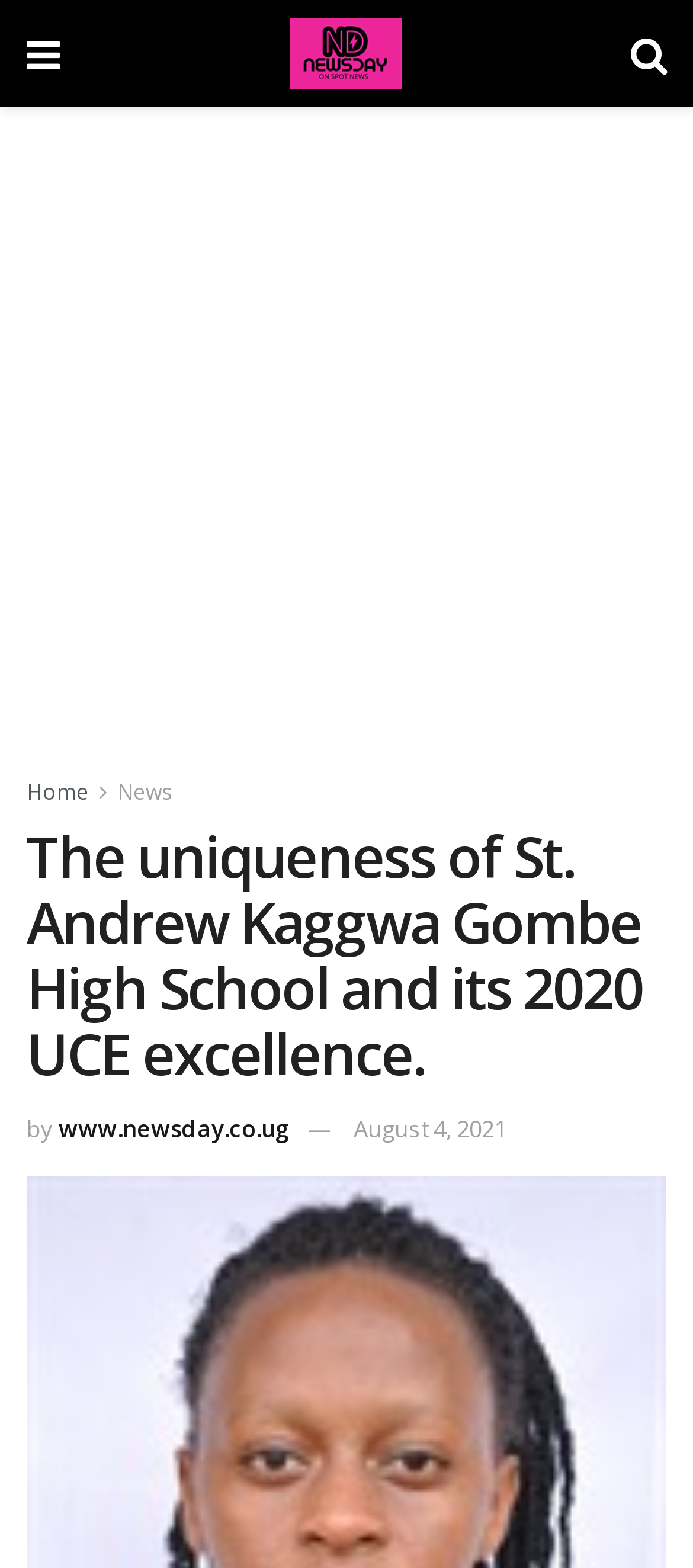What is the date of the article?
Based on the screenshot, answer the question with a single word or phrase.

August 4, 2021